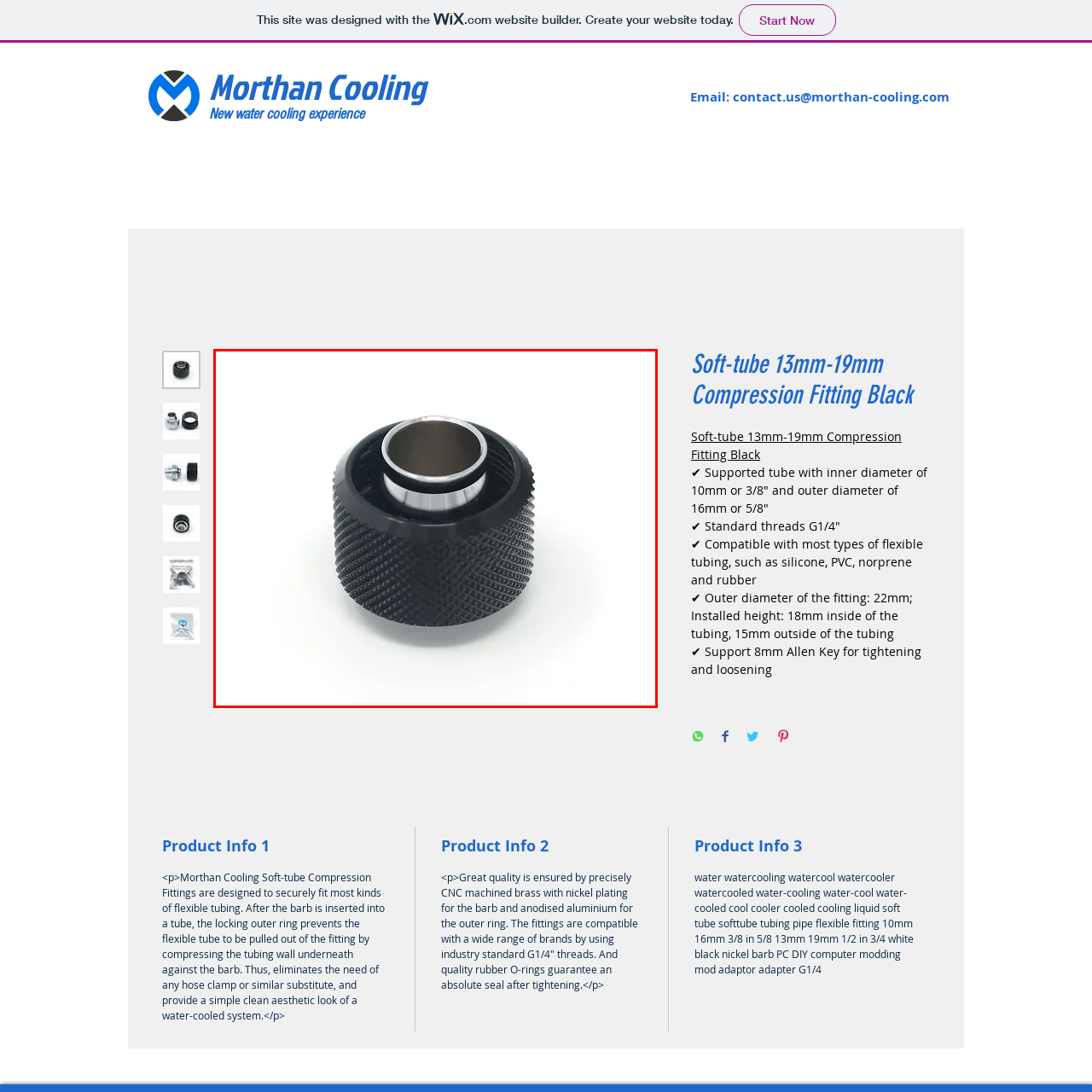Focus on the image outlined in red and offer a detailed answer to the question below, relying on the visual elements in the image:
What is the purpose of the textured surface on the fitting?

The caption states that the fitting features a textured surface for enhanced grip during installation and removal, which suggests that the purpose of the textured surface is to provide a better grip.